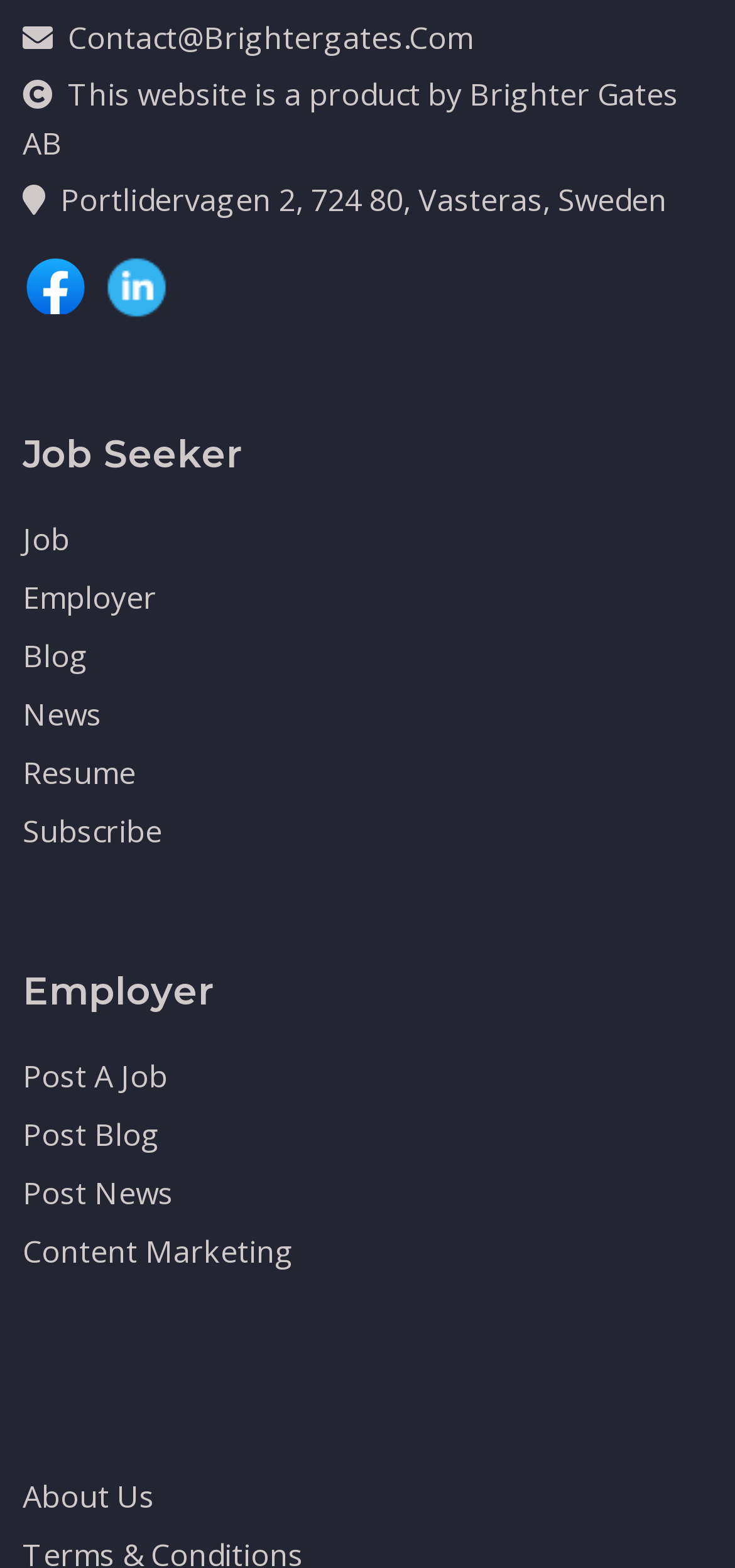Determine the bounding box coordinates of the section to be clicked to follow the instruction: "Learn about the company". The coordinates should be given as four float numbers between 0 and 1, formatted as [left, top, right, bottom].

[0.031, 0.941, 0.21, 0.968]